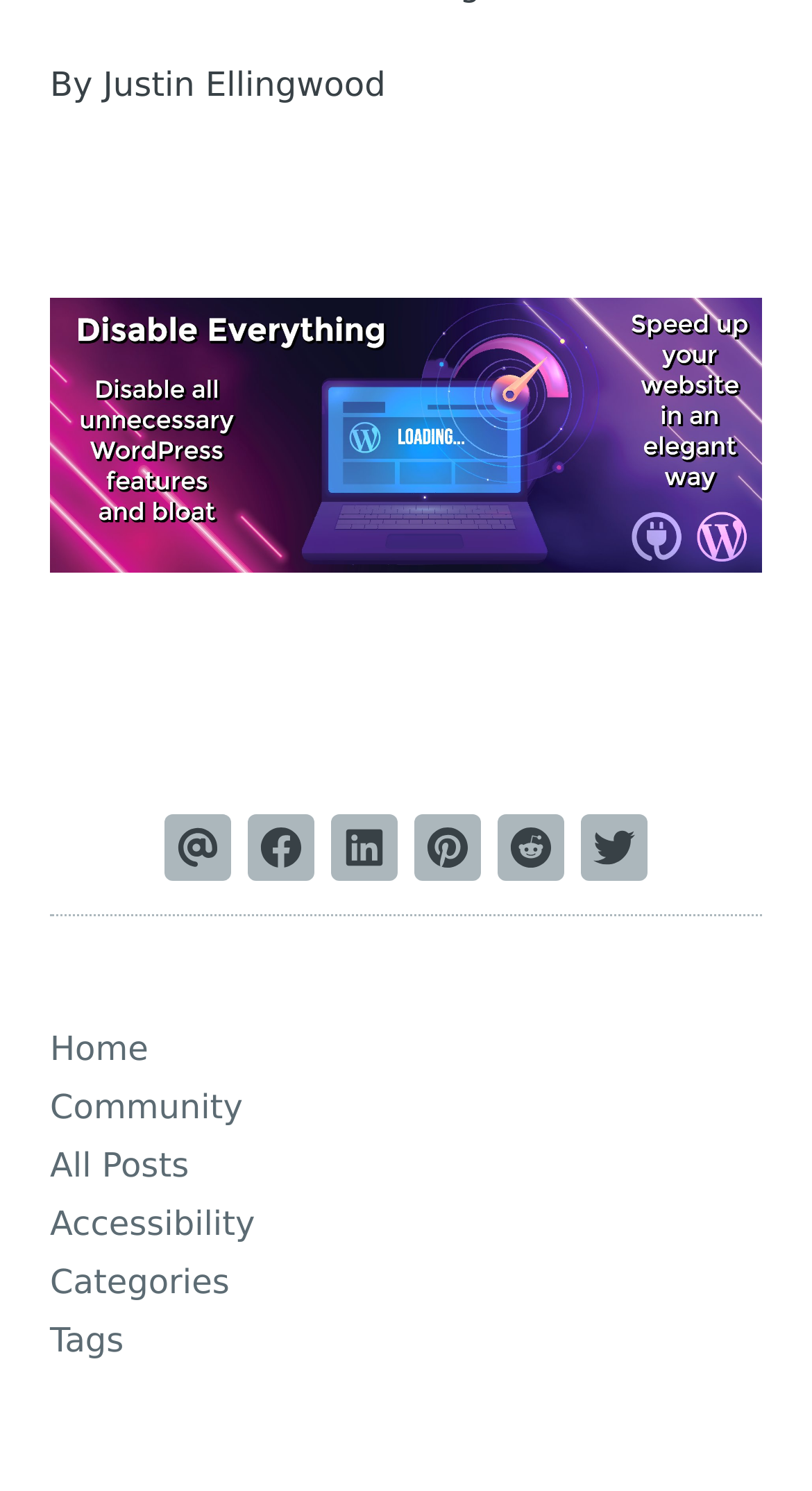Can you pinpoint the bounding box coordinates for the clickable element required for this instruction: "Check Accessibility"? The coordinates should be four float numbers between 0 and 1, i.e., [left, top, right, bottom].

[0.062, 0.804, 0.314, 0.838]